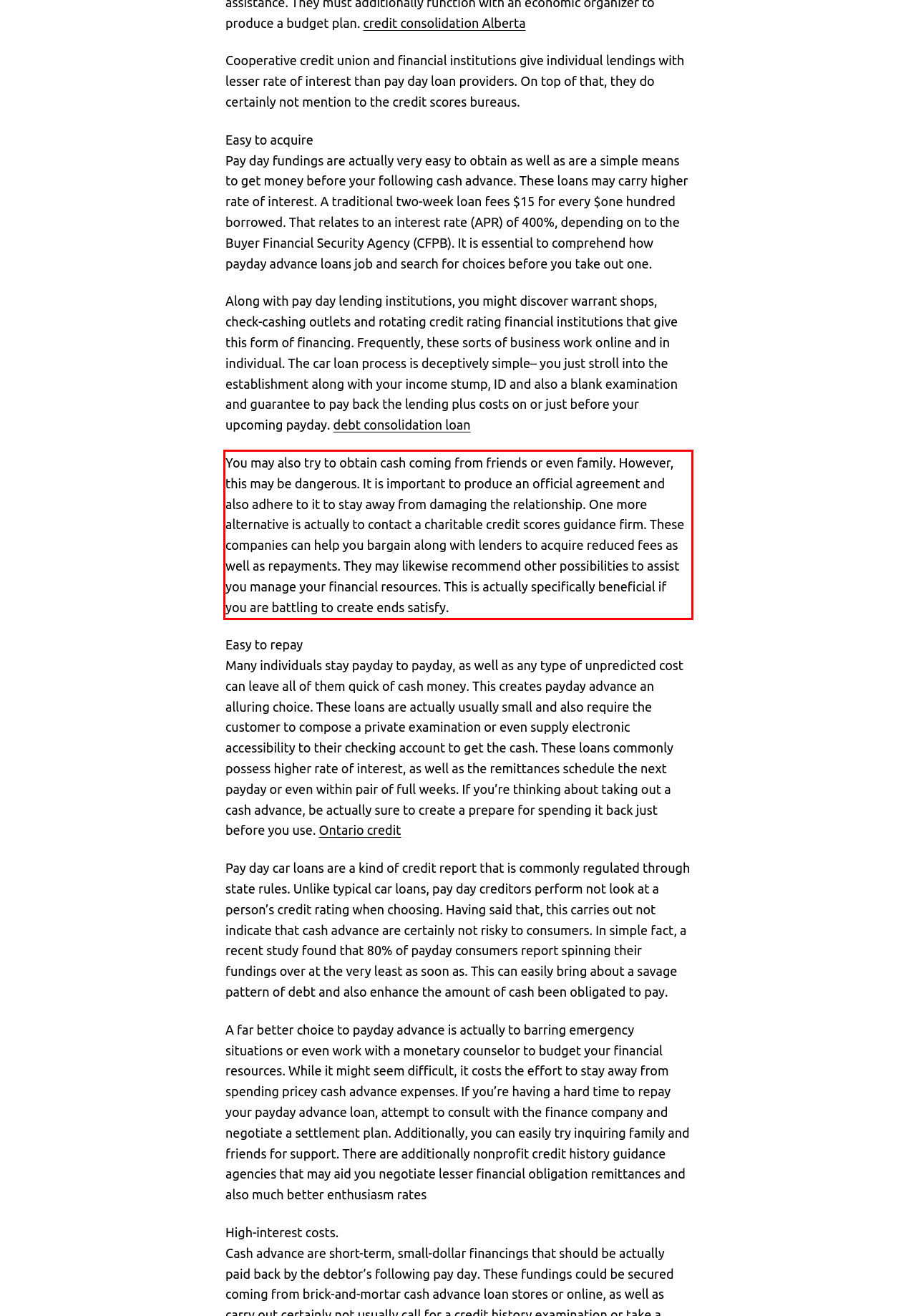You are given a screenshot with a red rectangle. Identify and extract the text within this red bounding box using OCR.

You may also try to obtain cash coming from friends or even family. However, this may be dangerous. It is important to produce an official agreement and also adhere to it to stay away from damaging the relationship. One more alternative is actually to contact a charitable credit scores guidance firm. These companies can help you bargain along with lenders to acquire reduced fees as well as repayments. They may likewise recommend other possibilities to assist you manage your financial resources. This is actually specifically beneficial if you are battling to create ends satisfy.